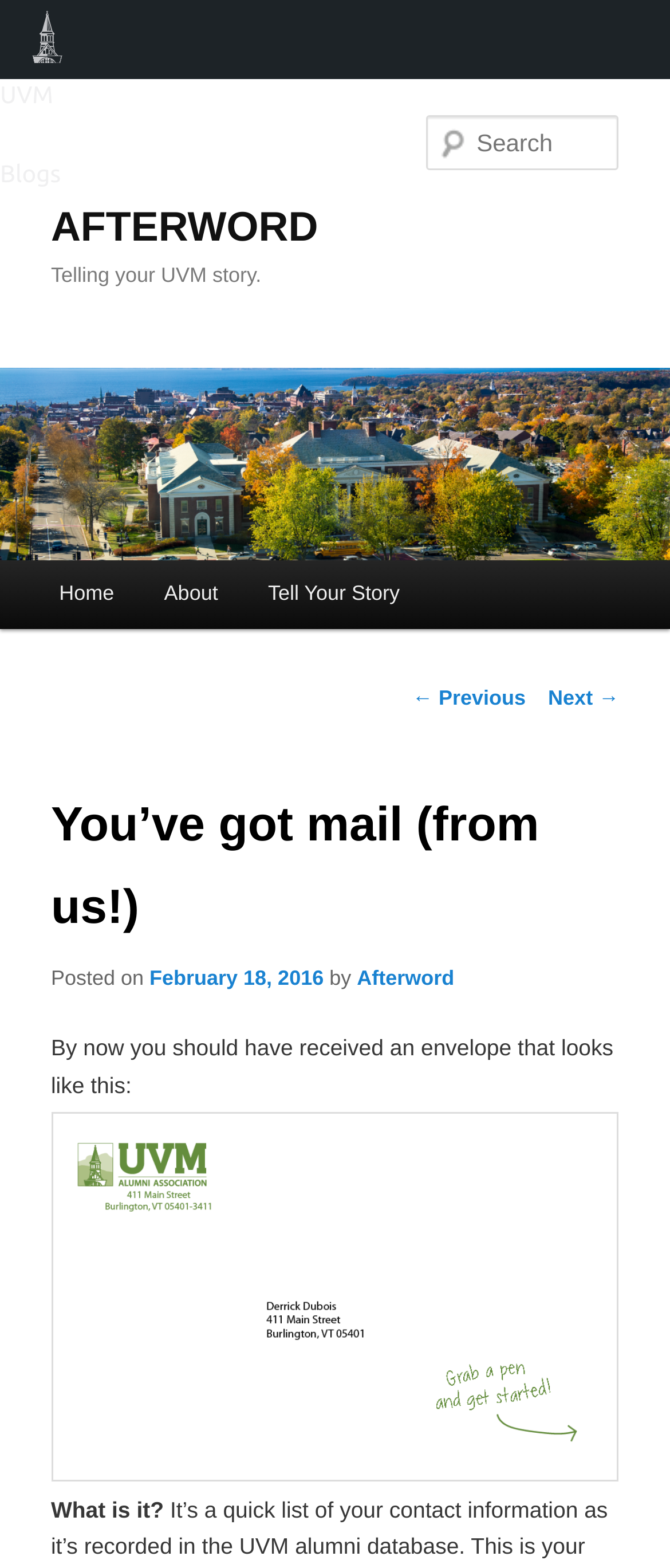Determine the bounding box coordinates for the area you should click to complete the following instruction: "Read the previous post".

[0.615, 0.438, 0.785, 0.453]